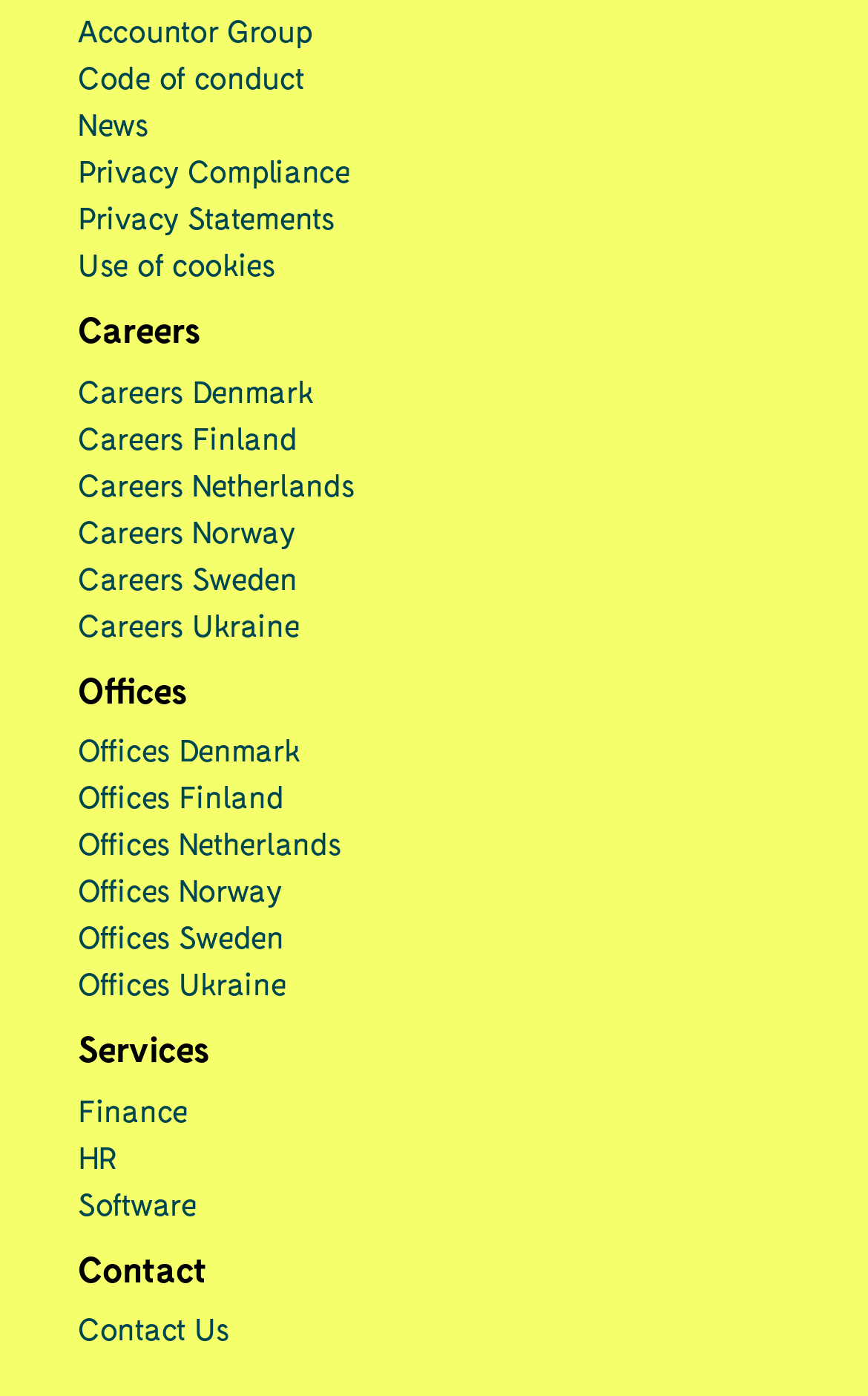Identify the bounding box coordinates for the UI element described as follows: Code of conduct. Use the format (top-left x, top-left y, bottom-right x, bottom-right y) and ensure all values are floating point numbers between 0 and 1.

[0.09, 0.042, 0.35, 0.069]